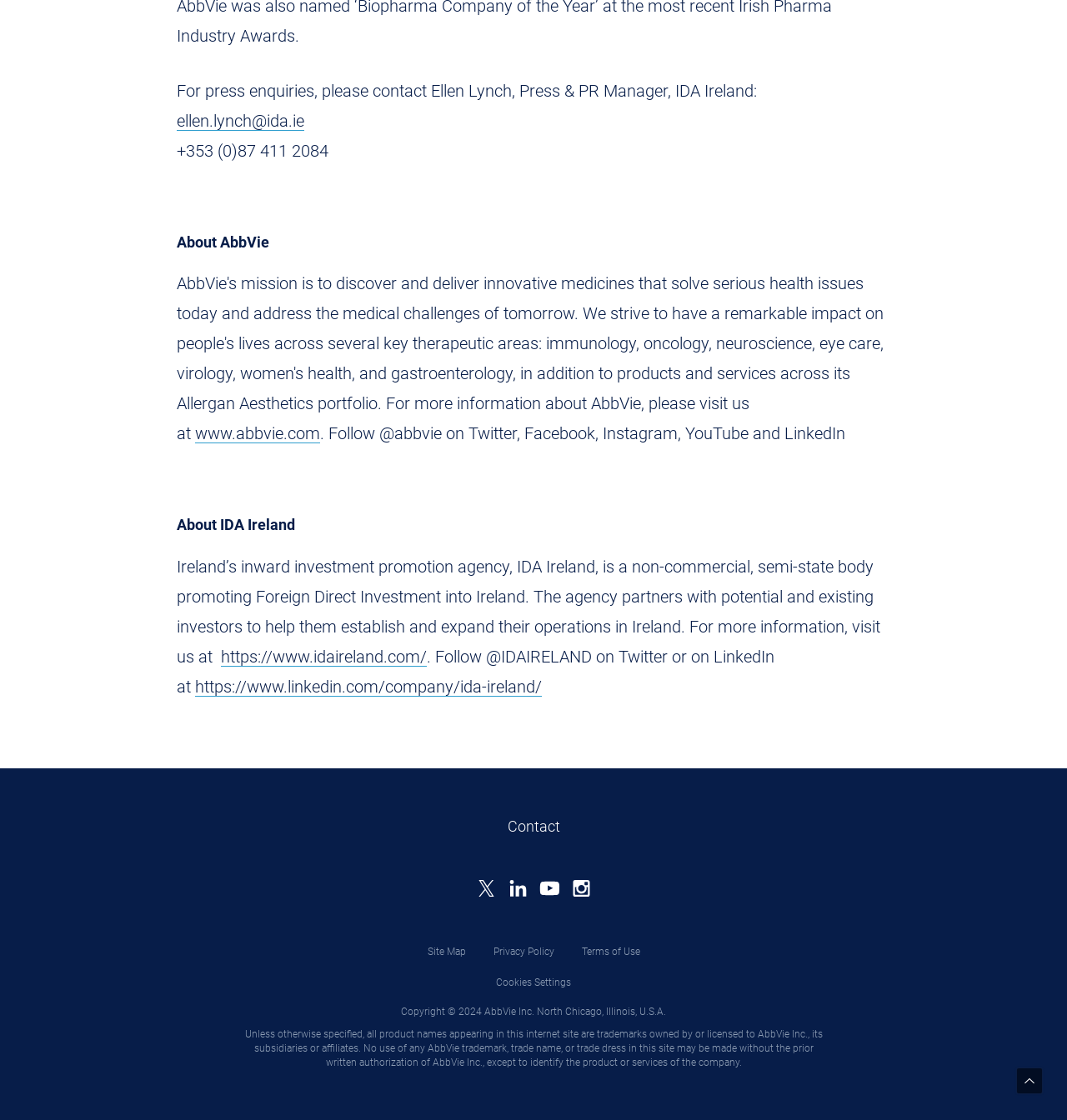Determine the bounding box coordinates of the area to click in order to meet this instruction: "Contact us".

[0.475, 0.73, 0.525, 0.745]